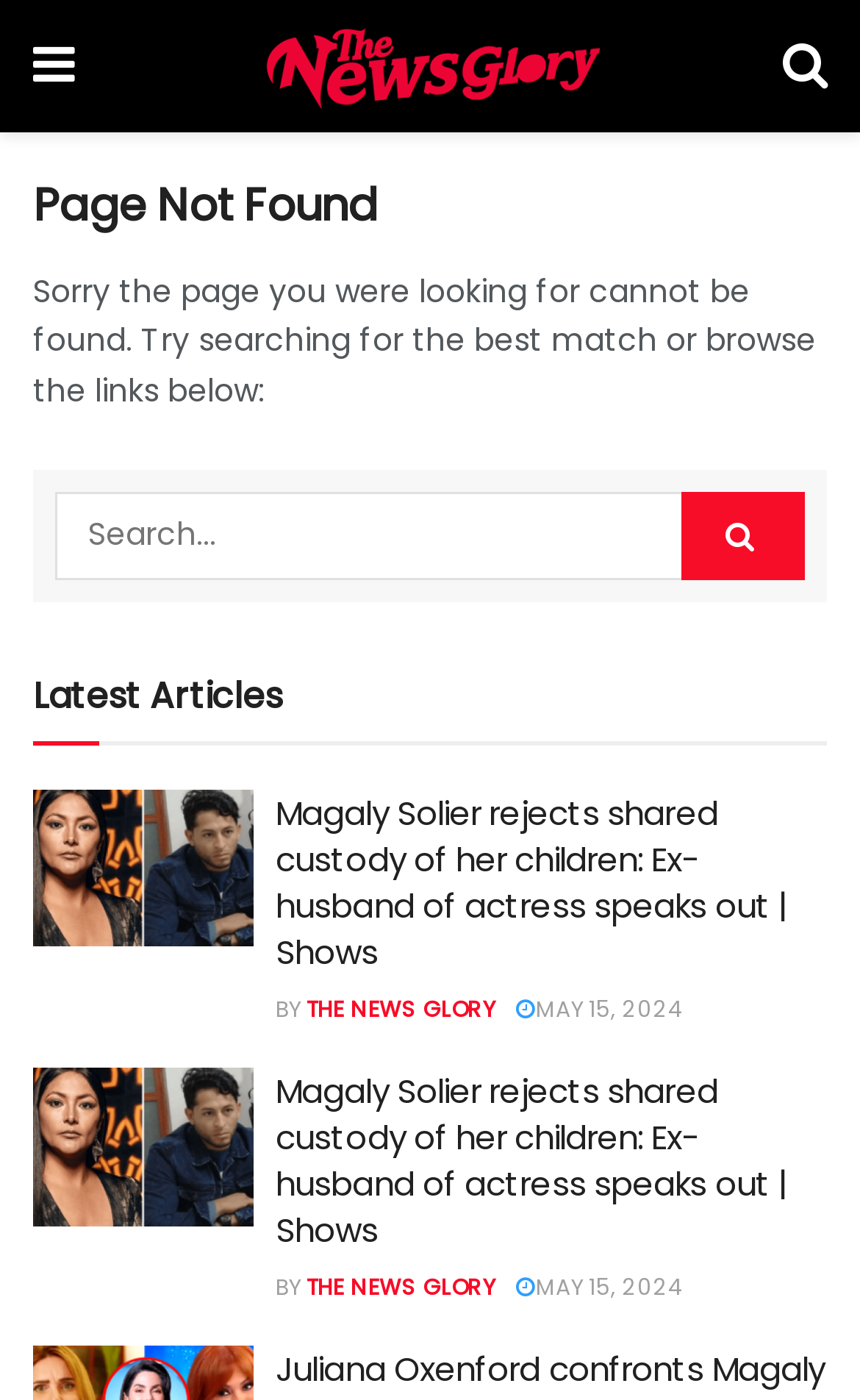Determine the bounding box coordinates for the region that must be clicked to execute the following instruction: "Browse the second article".

[0.321, 0.763, 0.962, 0.895]